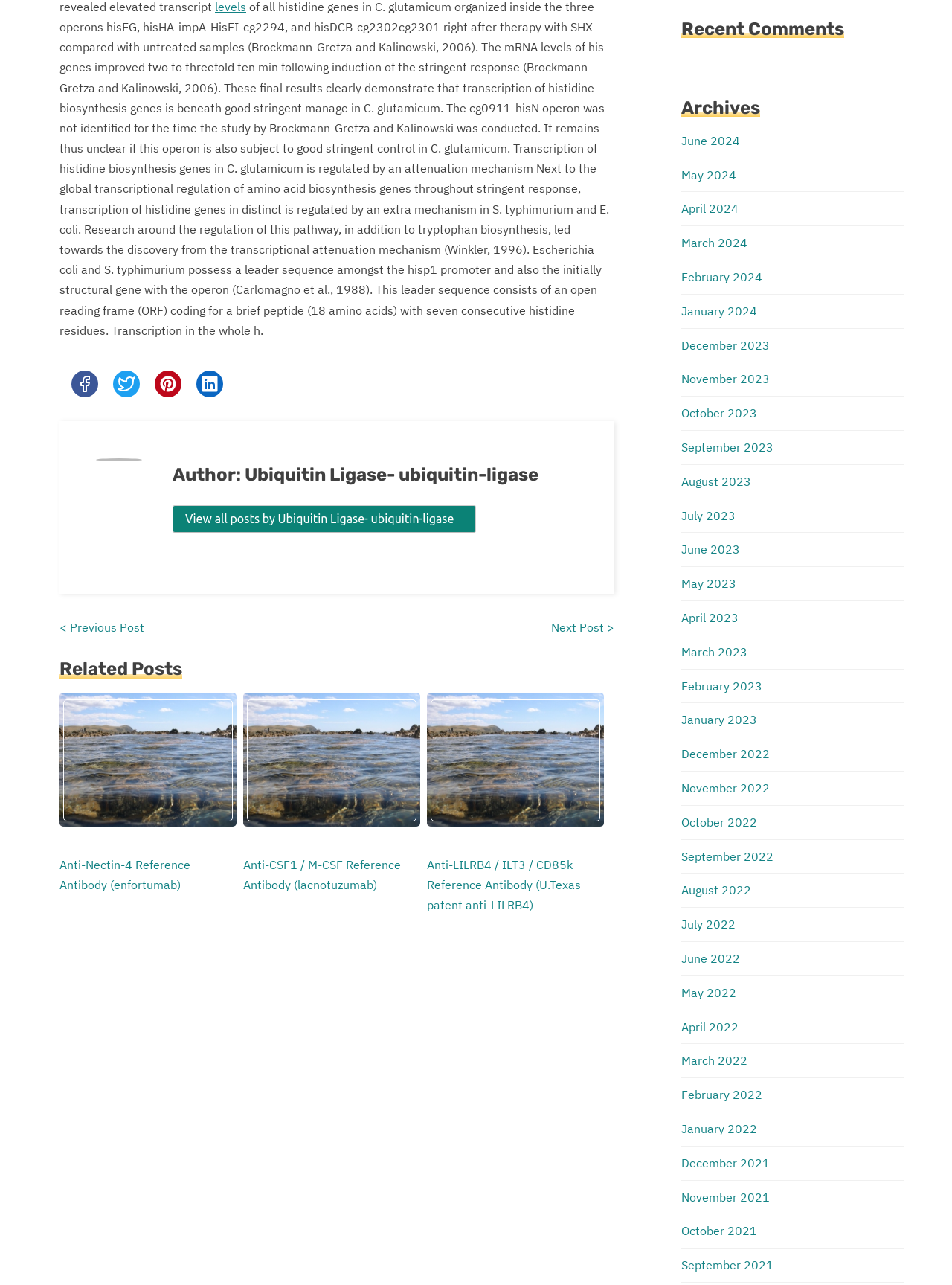Identify the bounding box coordinates of the clickable region required to complete the instruction: "View the related post about Anti-Nectin-4 Reference Antibody". The coordinates should be given as four float numbers within the range of 0 and 1, i.e., [left, top, right, bottom].

[0.062, 0.667, 0.2, 0.694]